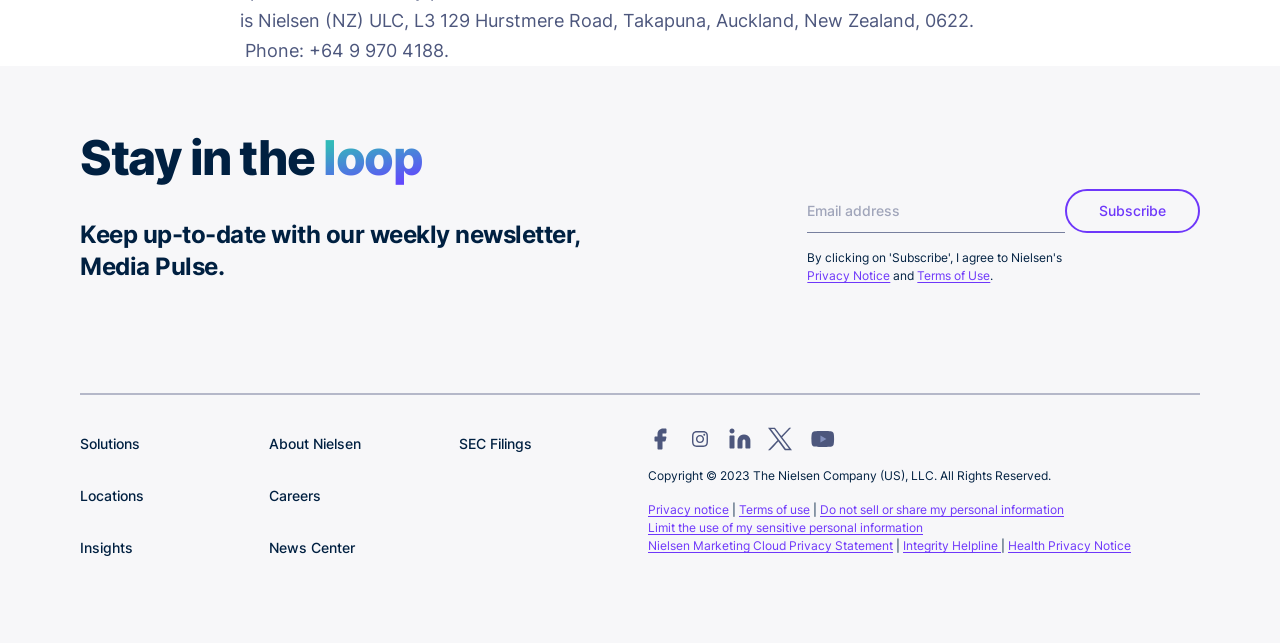Please give a succinct answer using a single word or phrase:
What is the copyright information on the webpage?

2023 The Nielsen Company (US), LLC